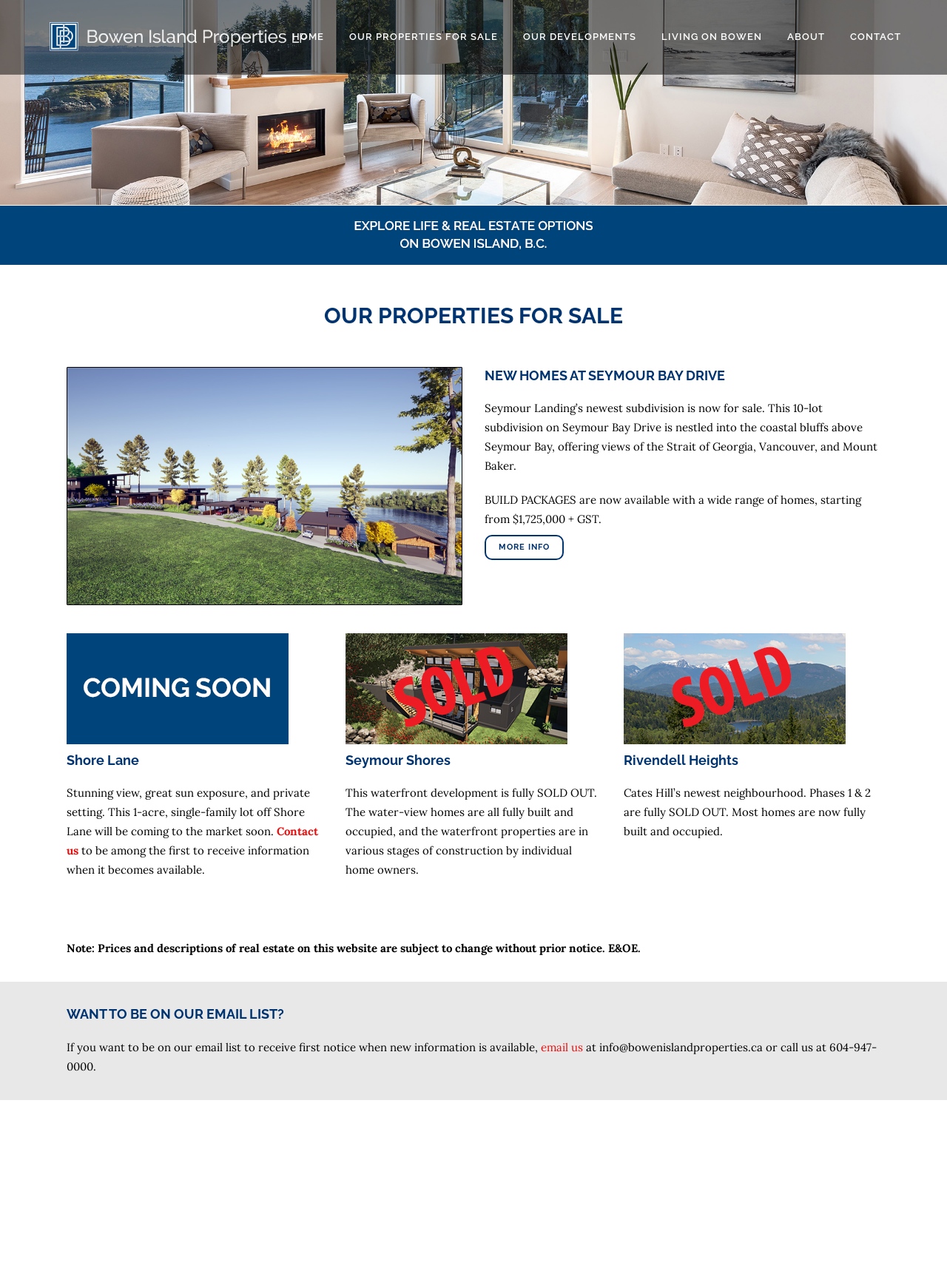Use a single word or phrase to answer this question: 
What is the price range of the build packages at Seymour Bay Drive?

$1,725,000 + GST